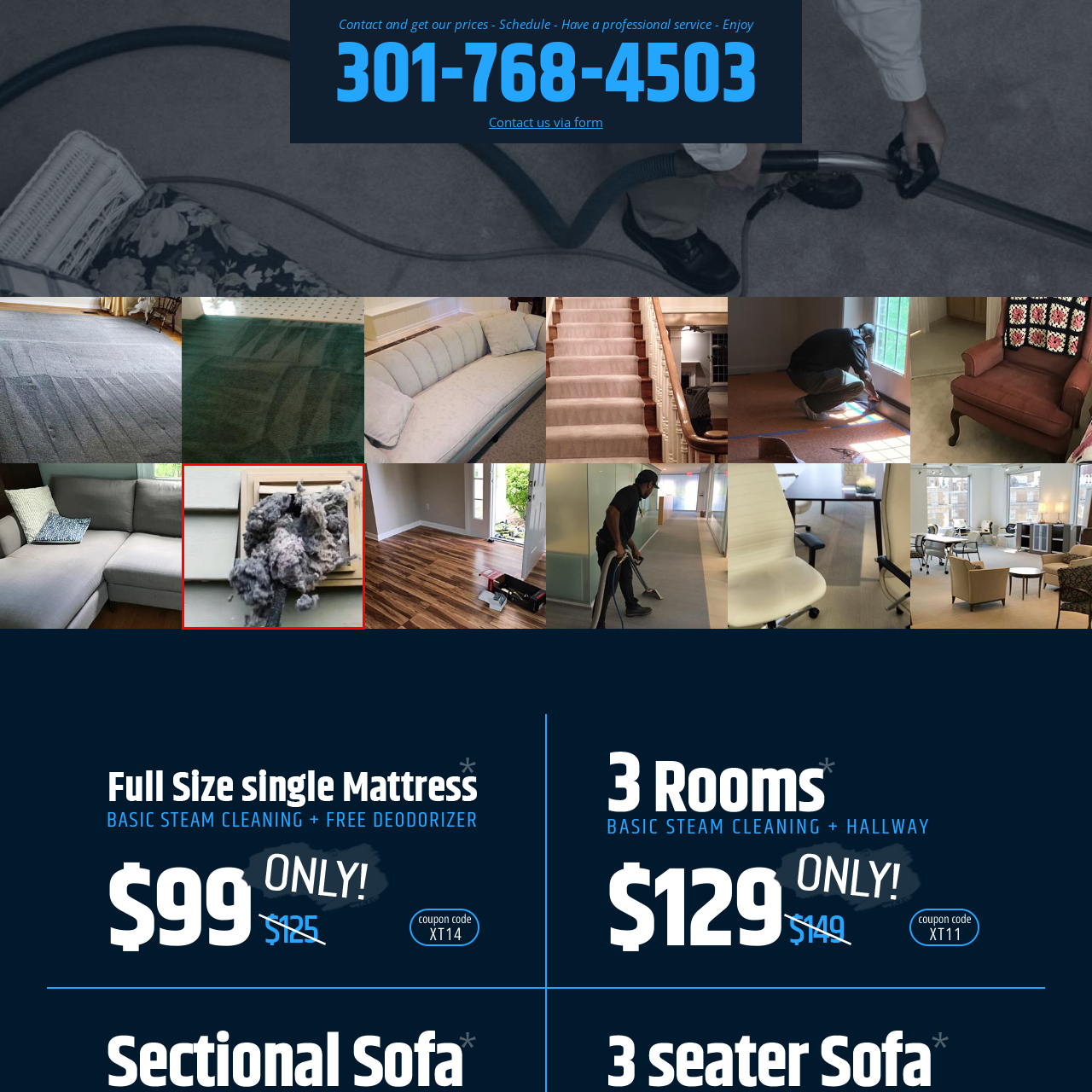Offer a thorough and descriptive summary of the image captured in the red bounding box.

The image depicts a close-up view of a clogged dryer vent. The vent is partially removed from its housing, revealing a significant buildup of lint and debris that has accumulated inside. This lint, characterized by its fluffy, gray appearance, poses a fire hazard and can impede the dryer’s efficiency. Proper maintenance of dryer vents is essential to prevent such blockages and ensure safe, effective operation. Regular cleaning helps avoid potential risks and promotes better airflow.